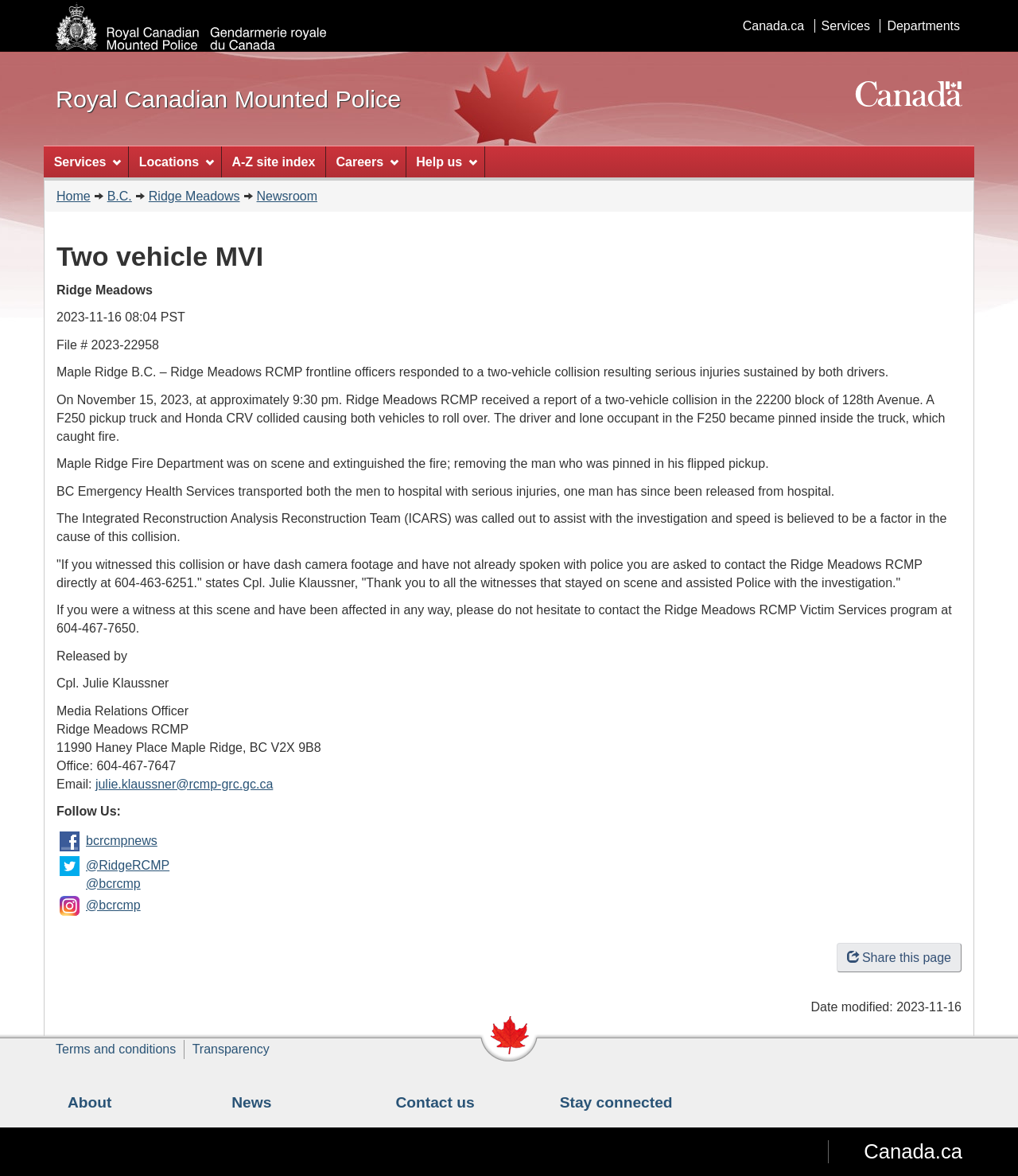For the given element description Stay connected, determine the bounding box coordinates of the UI element. The coordinates should follow the format (top-left x, top-left y, bottom-right x, bottom-right y) and be within the range of 0 to 1.

[0.55, 0.93, 0.661, 0.944]